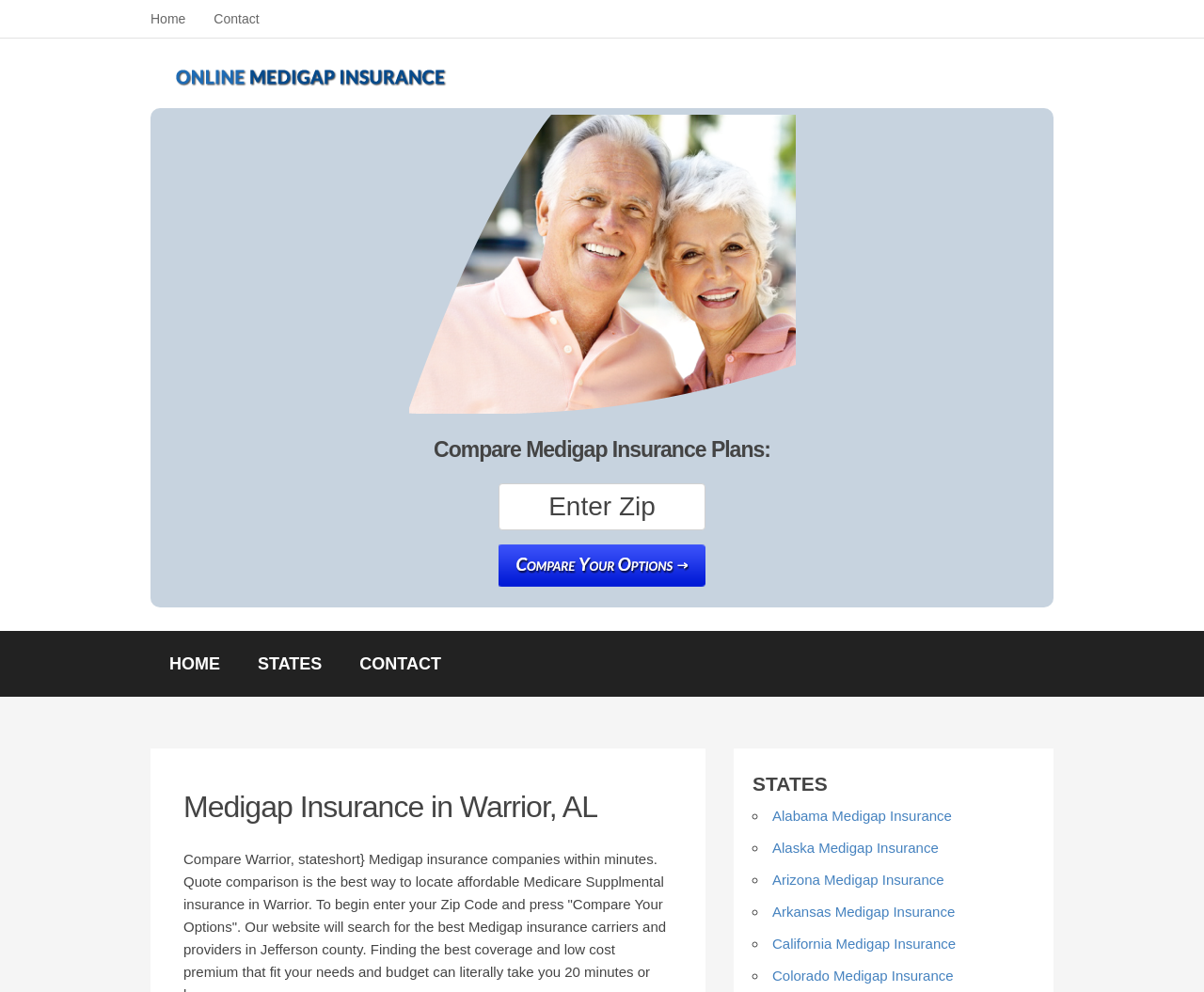Identify the bounding box coordinates of the element that should be clicked to fulfill this task: "Click the Home link". The coordinates should be provided as four float numbers between 0 and 1, i.e., [left, top, right, bottom].

None